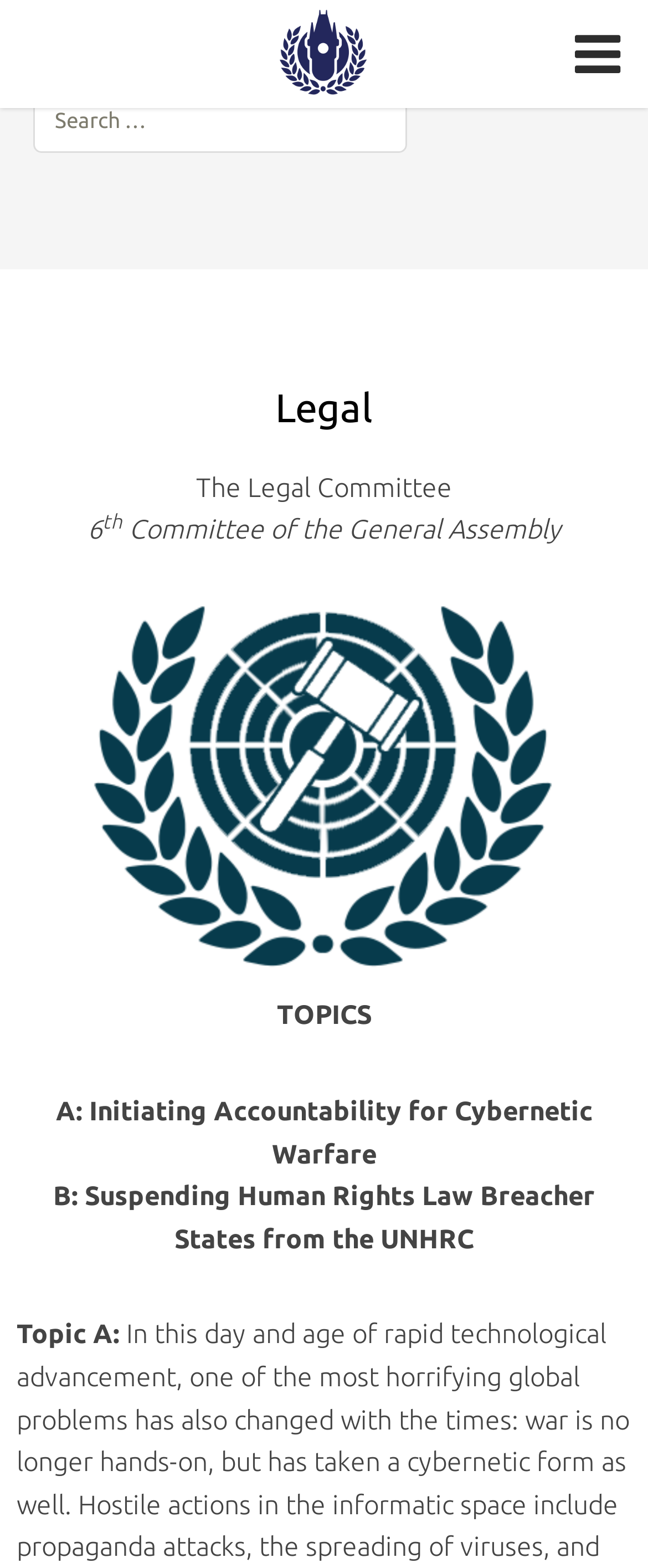Provide a brief response to the question below using one word or phrase:
Is there a search function on the webpage?

Yes